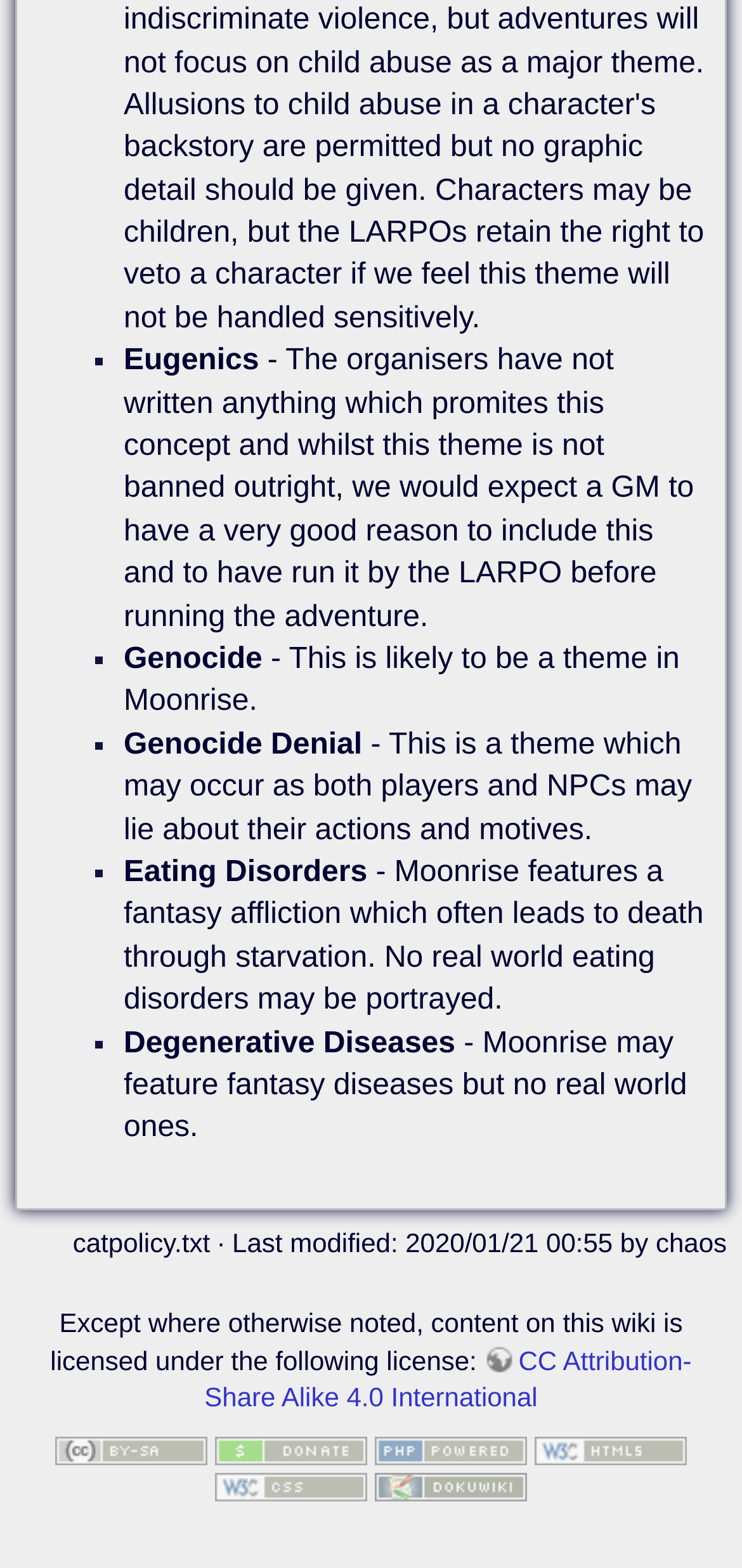Using a single word or phrase, answer the following question: 
What is the purpose of the 'catpolicy.txt'?

Policy description